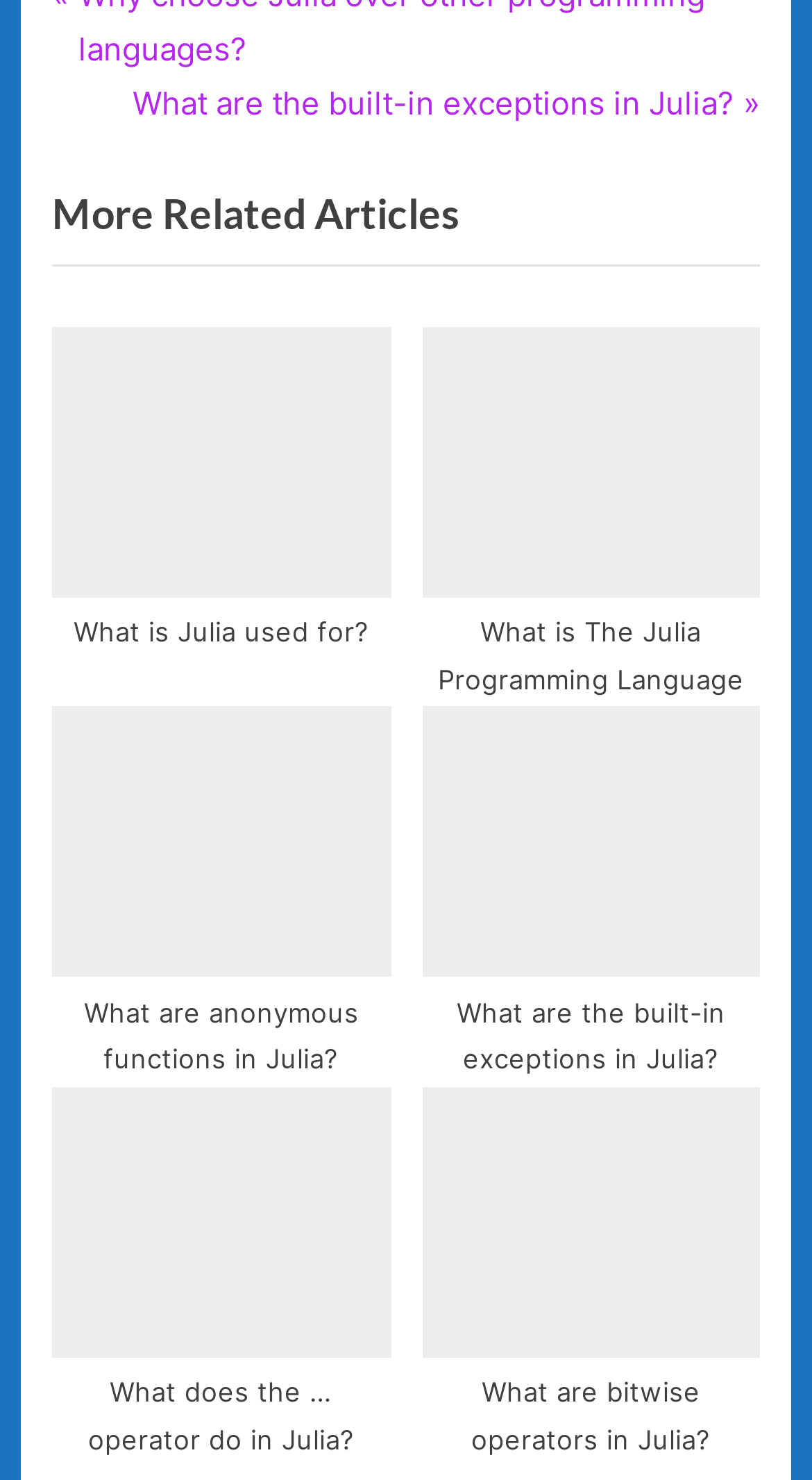What is the common theme of the related articles?
Refer to the screenshot and deliver a thorough answer to the question presented.

I analyzed the text of each related article and found that they all mention 'Julia' or 'Julia programming'. This suggests that the common theme of the related articles is Julia programming.